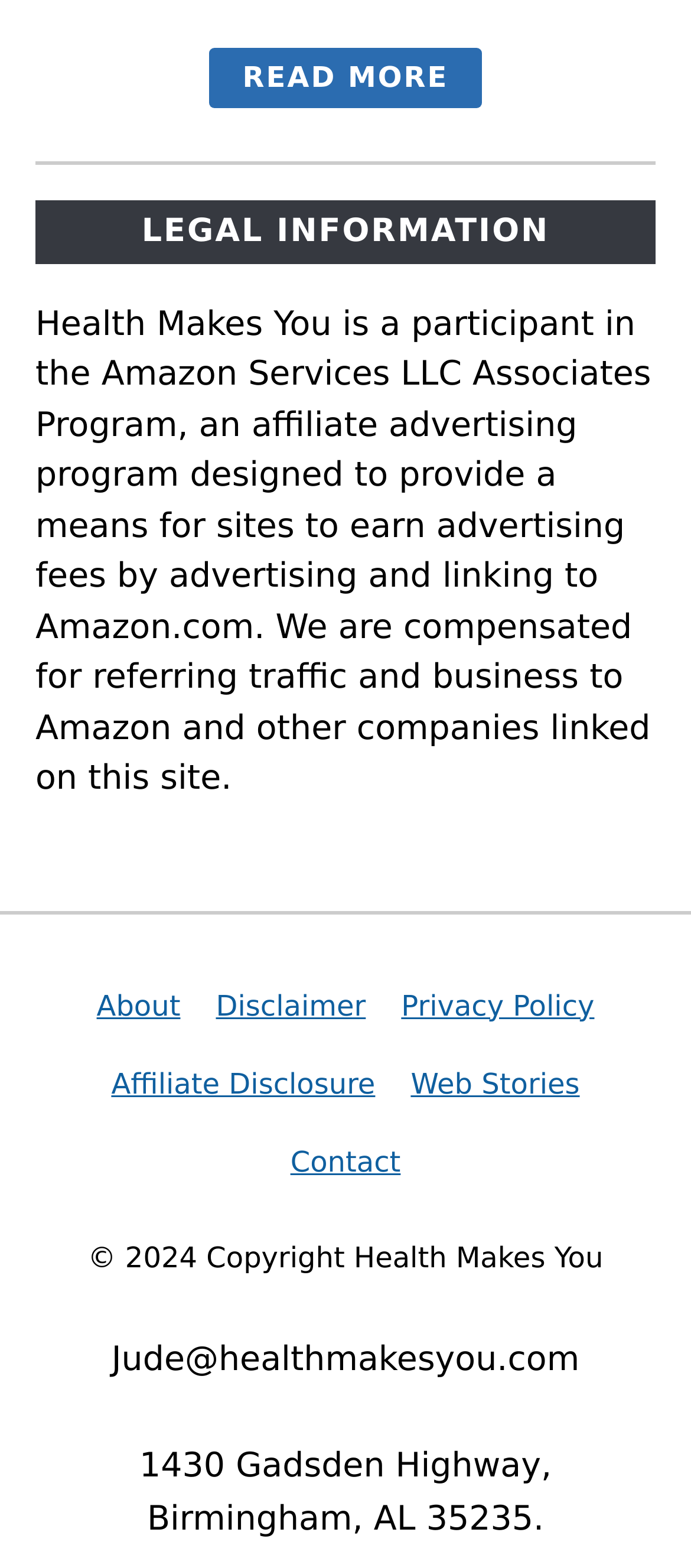Provide a brief response to the question using a single word or phrase: 
What is the email address of Jude?

Jude@healthmakesyou.com